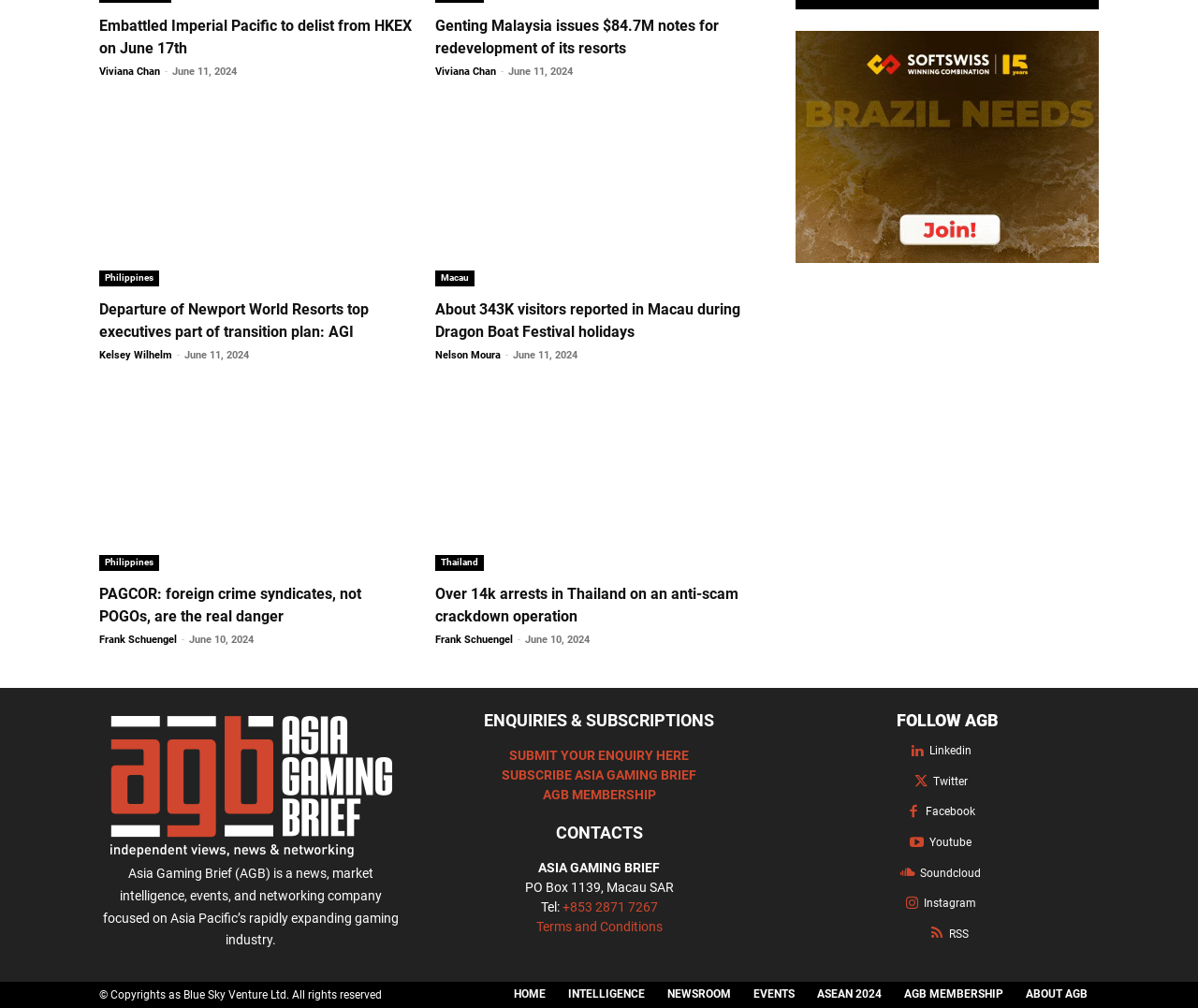What is the phone number of Asia Gaming Brief?
Give a detailed response to the question by analyzing the screenshot.

I found the contact information of Asia Gaming Brief on the webpage, which includes the phone number '+853 2871 7267'.